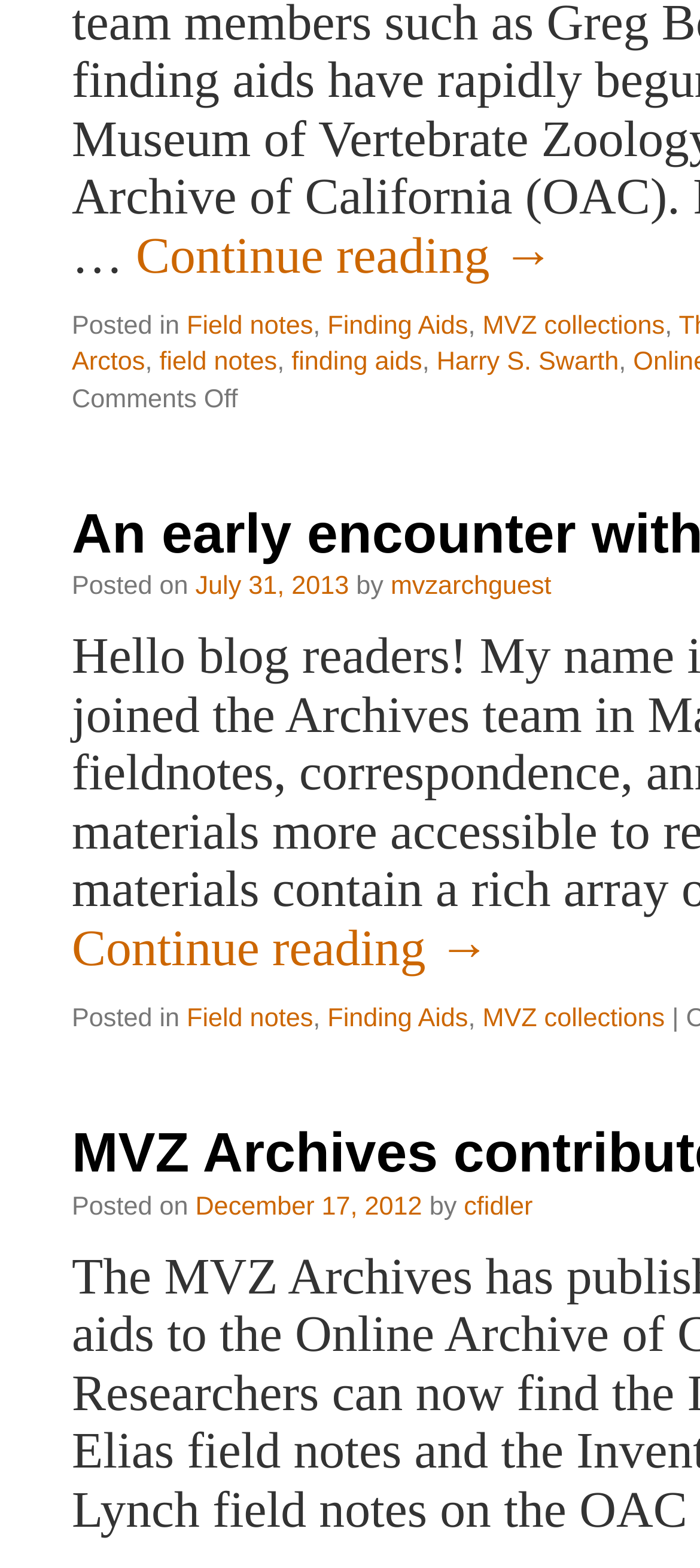Please study the image and answer the question comprehensively:
What is the date of the post 'Finding Aids on the Online Archive of California Highlight Field Notes and MVZ Specimens'?

The date of the post 'Finding Aids on the Online Archive of California Highlight Field Notes and MVZ Specimens' is 'July 31, 2013' as indicated by the link 'July 31, 2013' next to the text 'Posted on'.